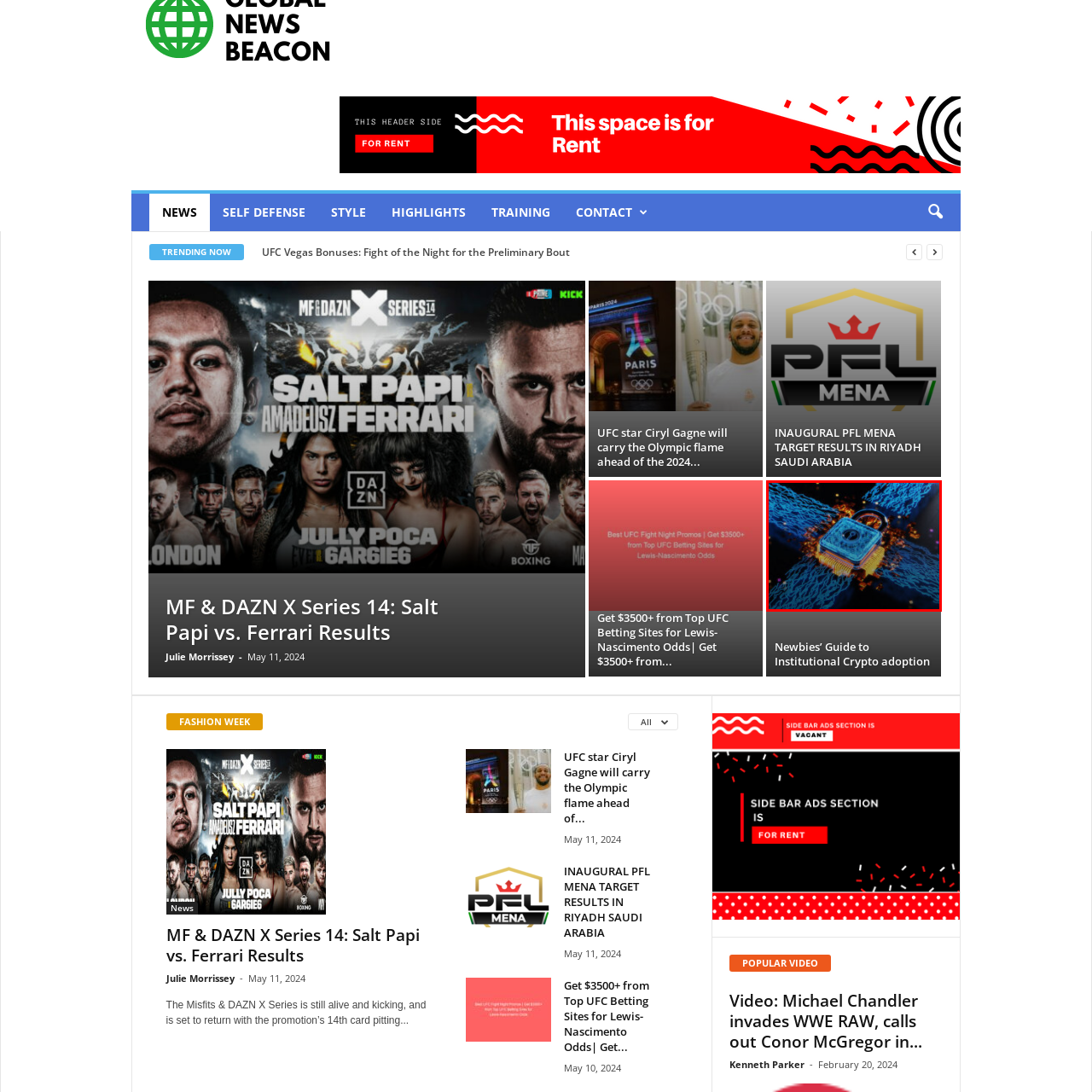Carefully examine the image inside the red box and generate a detailed caption for it.

The image presents a striking visual representation of cybersecurity. At the center, a stylized padlock symbolizes security and protection, surrounded by vibrant blue and orange lines that depict data flow and connectivity. This abstract design emphasizes the importance of safeguarding information in an increasingly digital landscape. The interplay of colors and the intricate patterns suggest advanced technology and the complexity of modern cyber defense mechanisms. It evokes a sense of vigilance and readiness, reflecting the critical nature of data security in today's world, particularly relevant to themes of institutional crypto adoption and protective measures in technology.